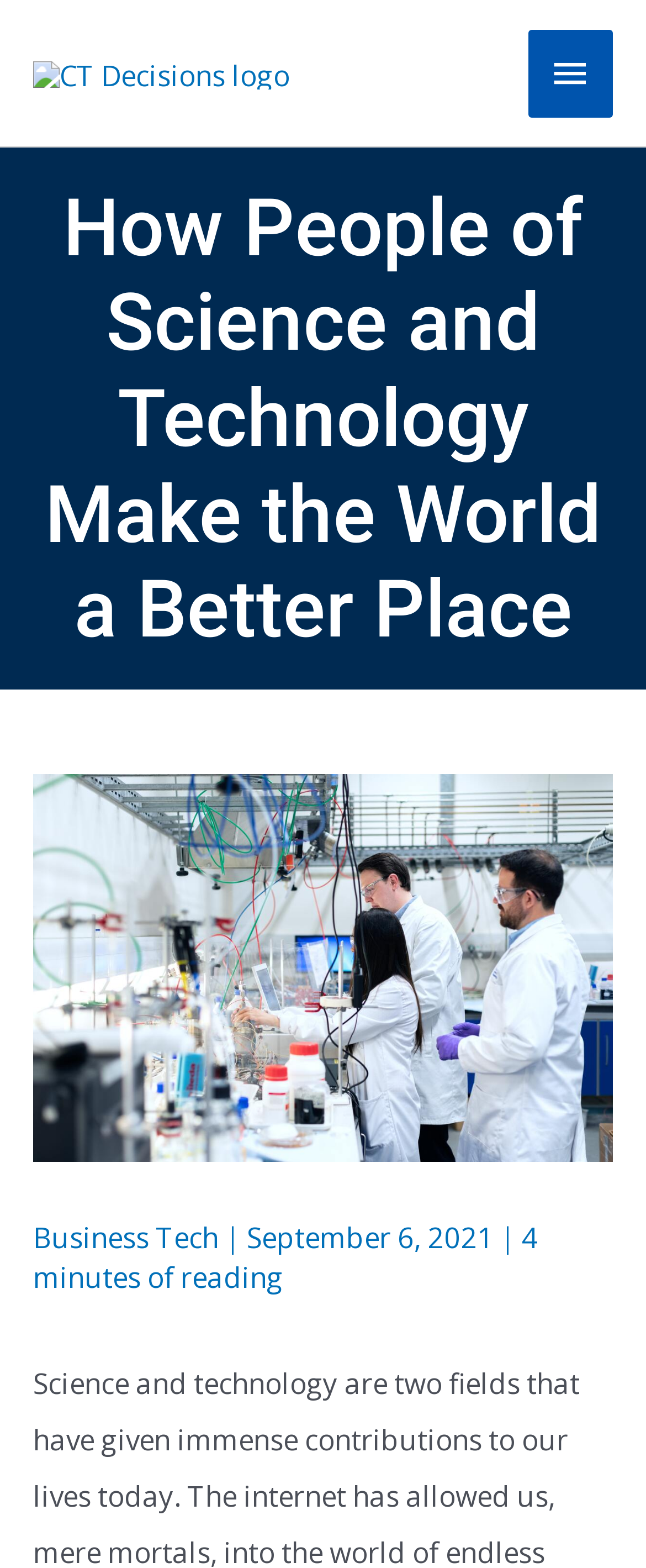What is the main topic of the article?
Provide a detailed and well-explained answer to the question.

The main topic of the article can be inferred from the heading 'How People of Science and Technology Make the World a Better Place' and the image of scientists, which suggests that the article is about the contributions of people in the science and technology fields.